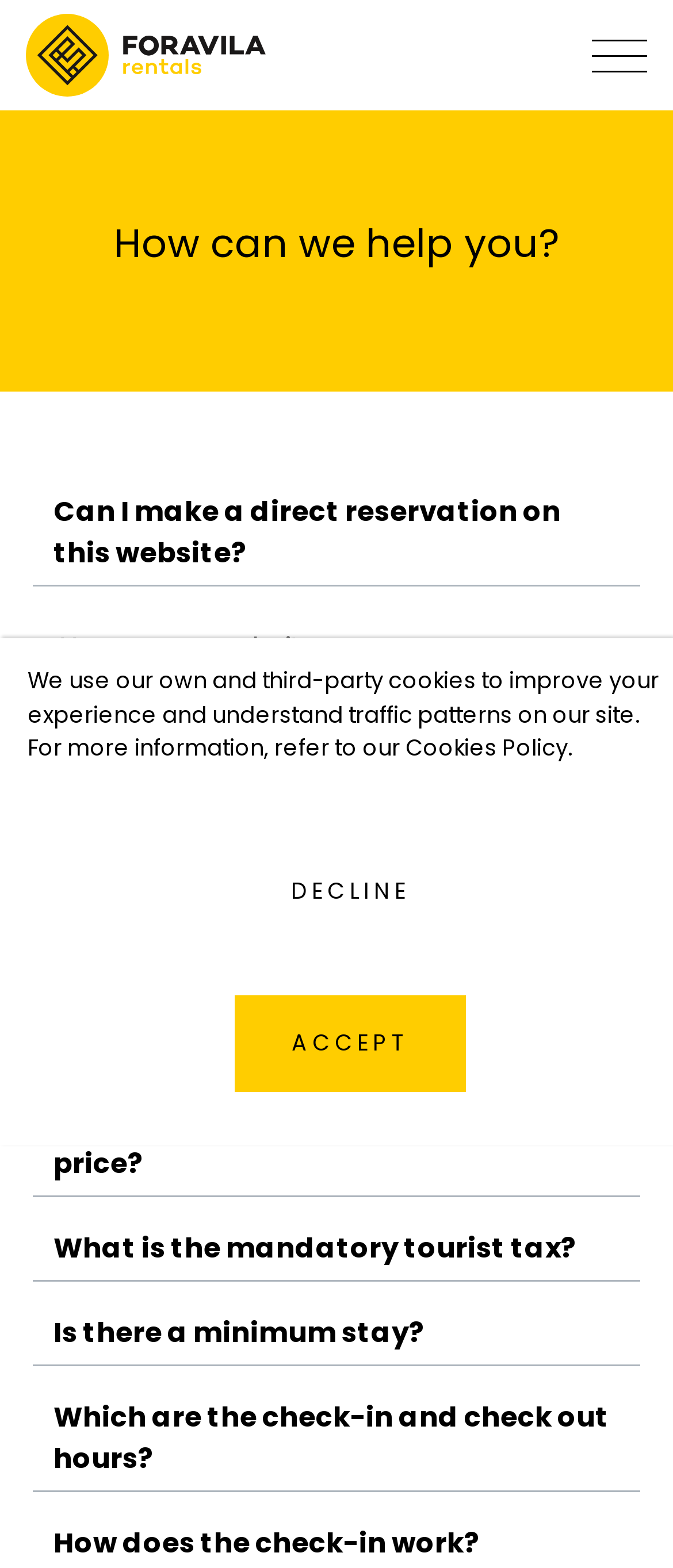Using the provided description: "Accept", find the bounding box coordinates of the corresponding UI element. The output should be four float numbers between 0 and 1, in the format [left, top, right, bottom].

[0.349, 0.635, 0.692, 0.696]